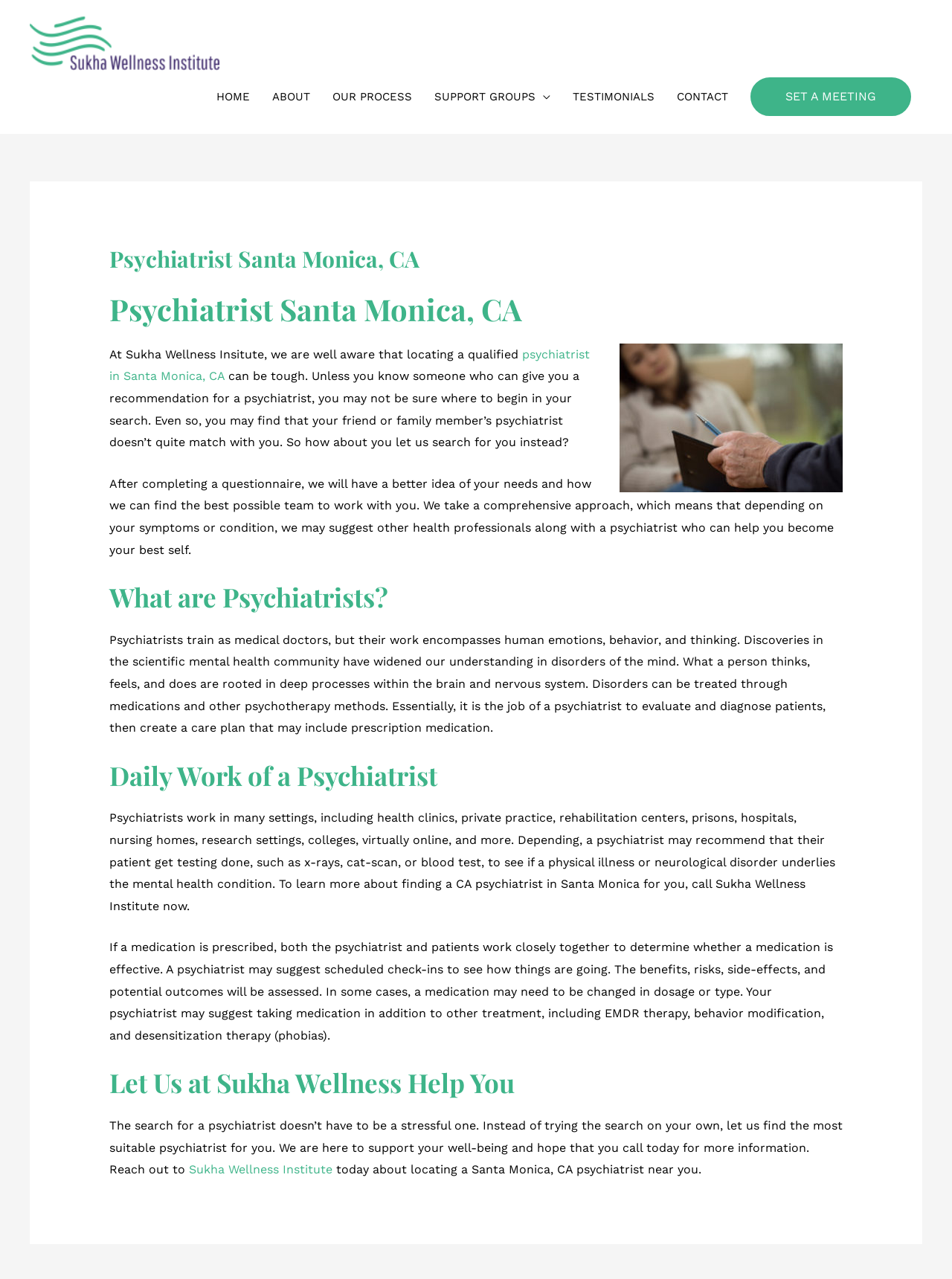Using the description: "psychiatrist in Santa Monica, CA", identify the bounding box of the corresponding UI element in the screenshot.

[0.115, 0.271, 0.619, 0.3]